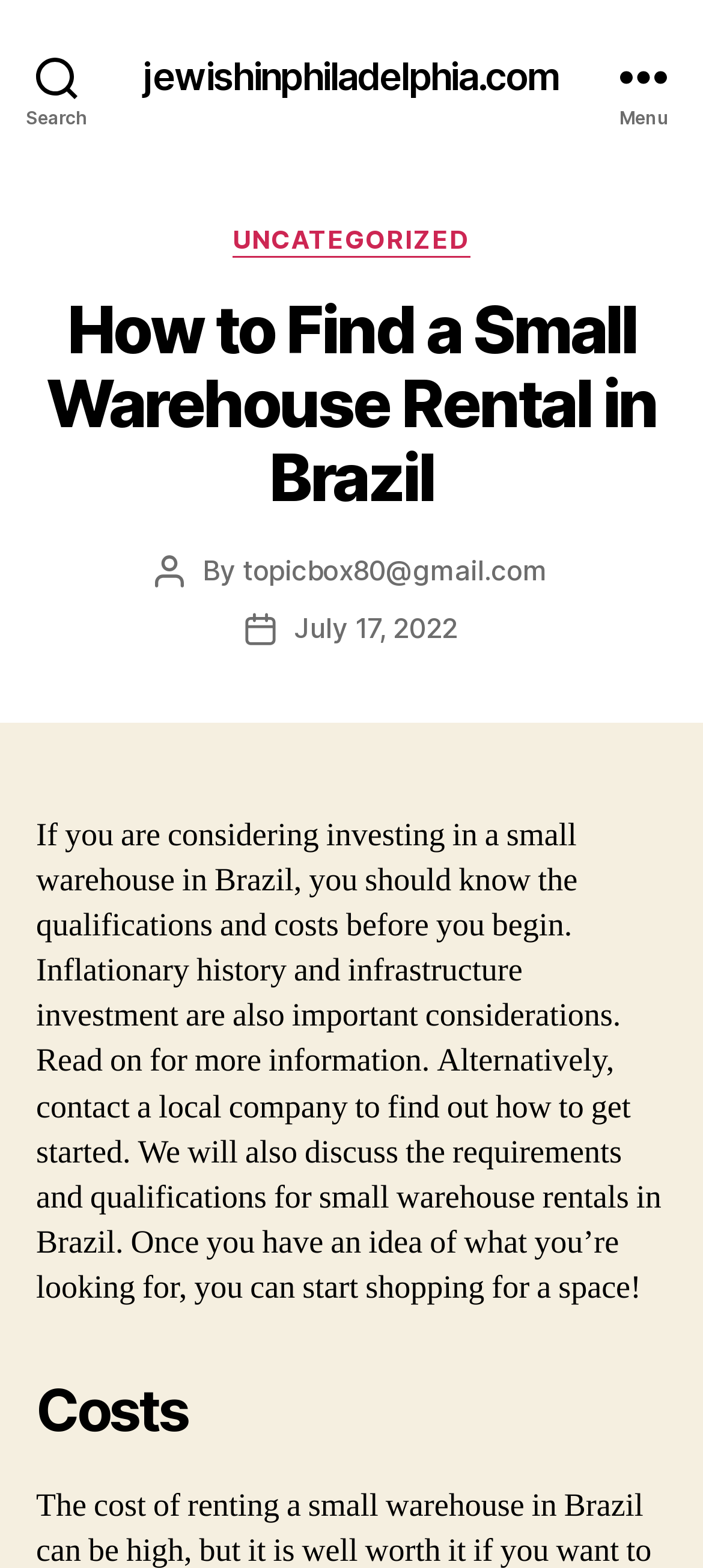Extract the bounding box coordinates for the UI element described as: "jewishinphiladelphia.com".

[0.204, 0.036, 0.796, 0.06]